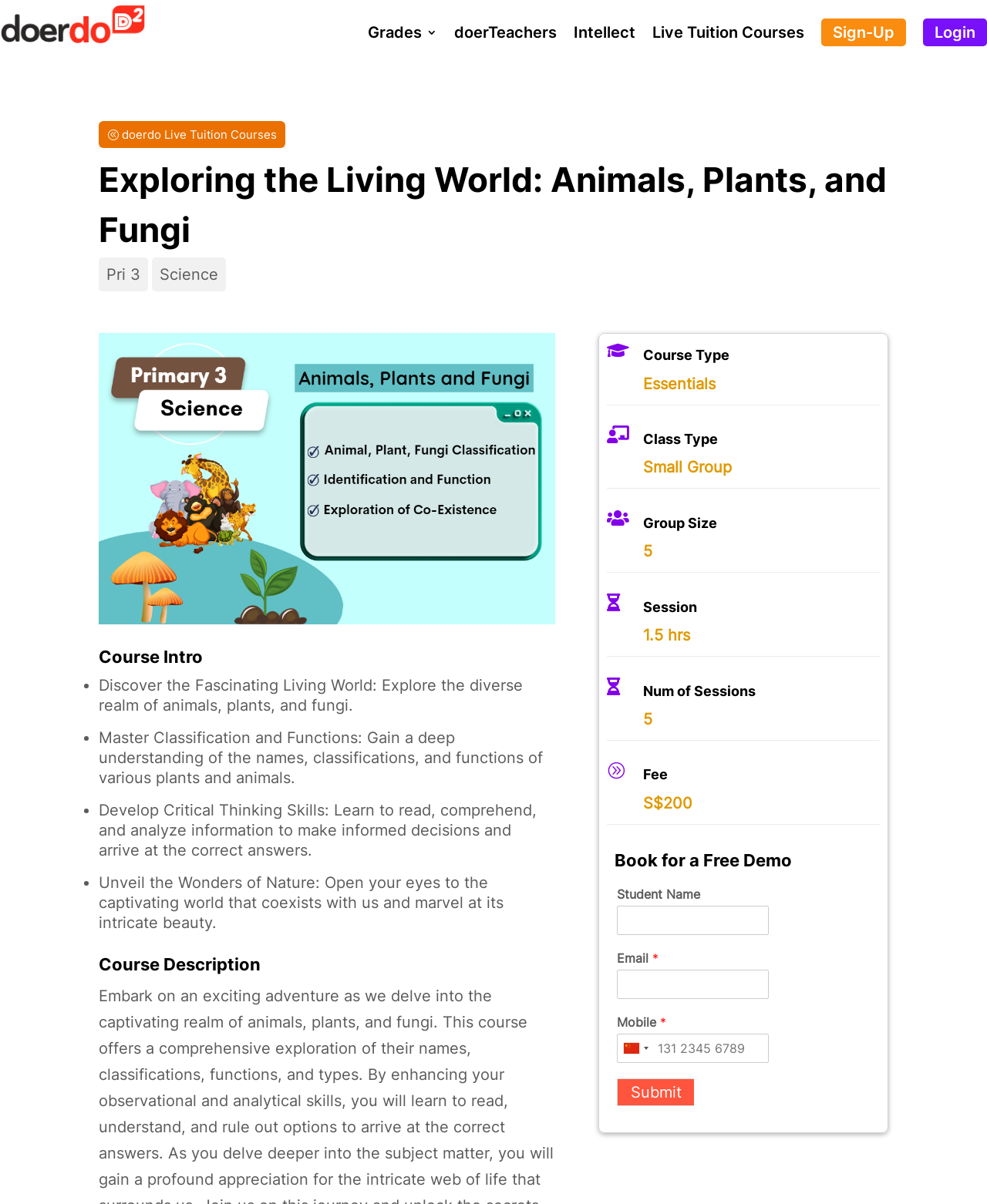What is the main heading displayed on the webpage? Please provide the text.

Exploring the Living World: Animals, Plants, and Fungi